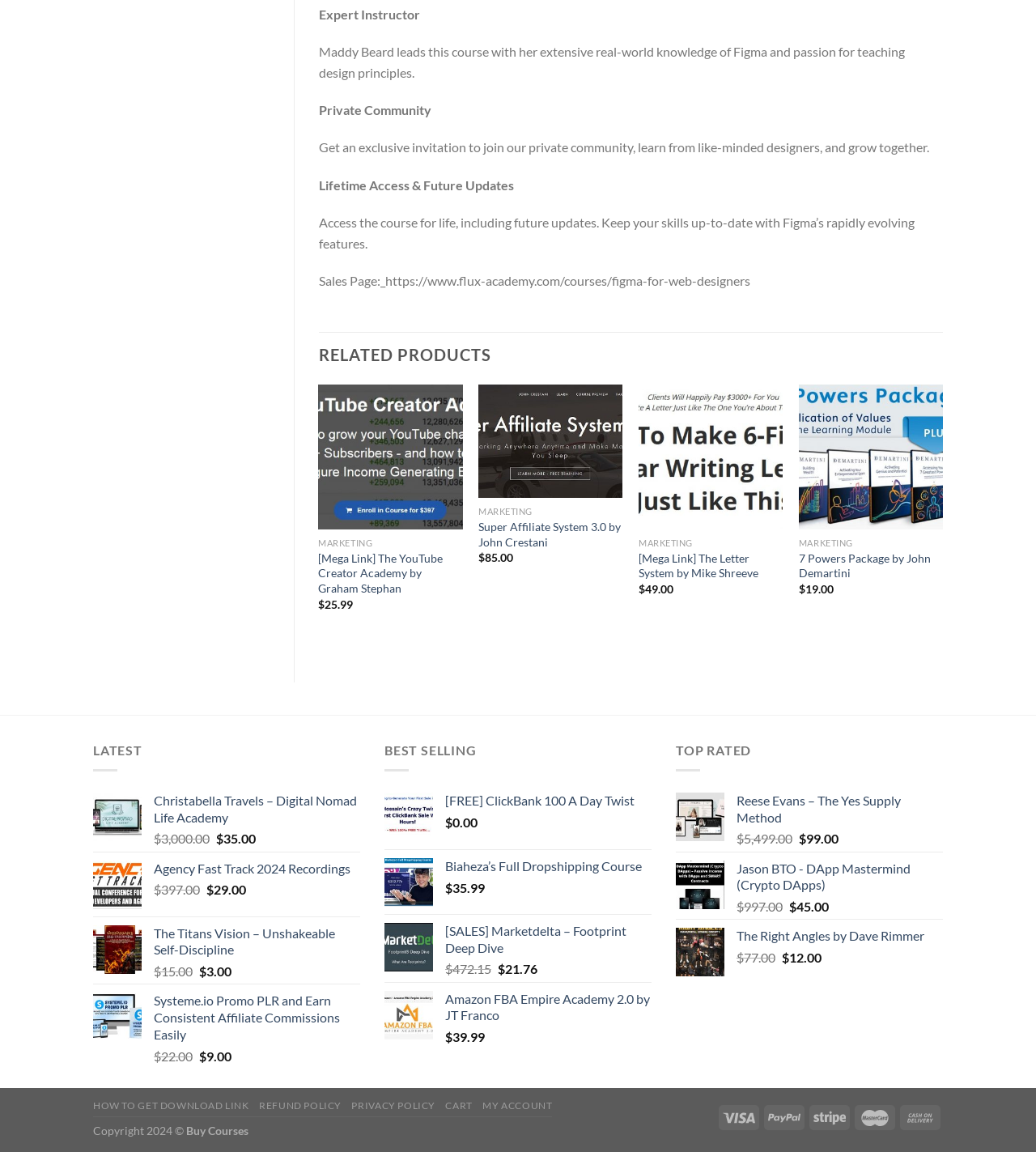Determine the bounding box coordinates for the region that must be clicked to execute the following instruction: "Read the Privacy Policy".

None